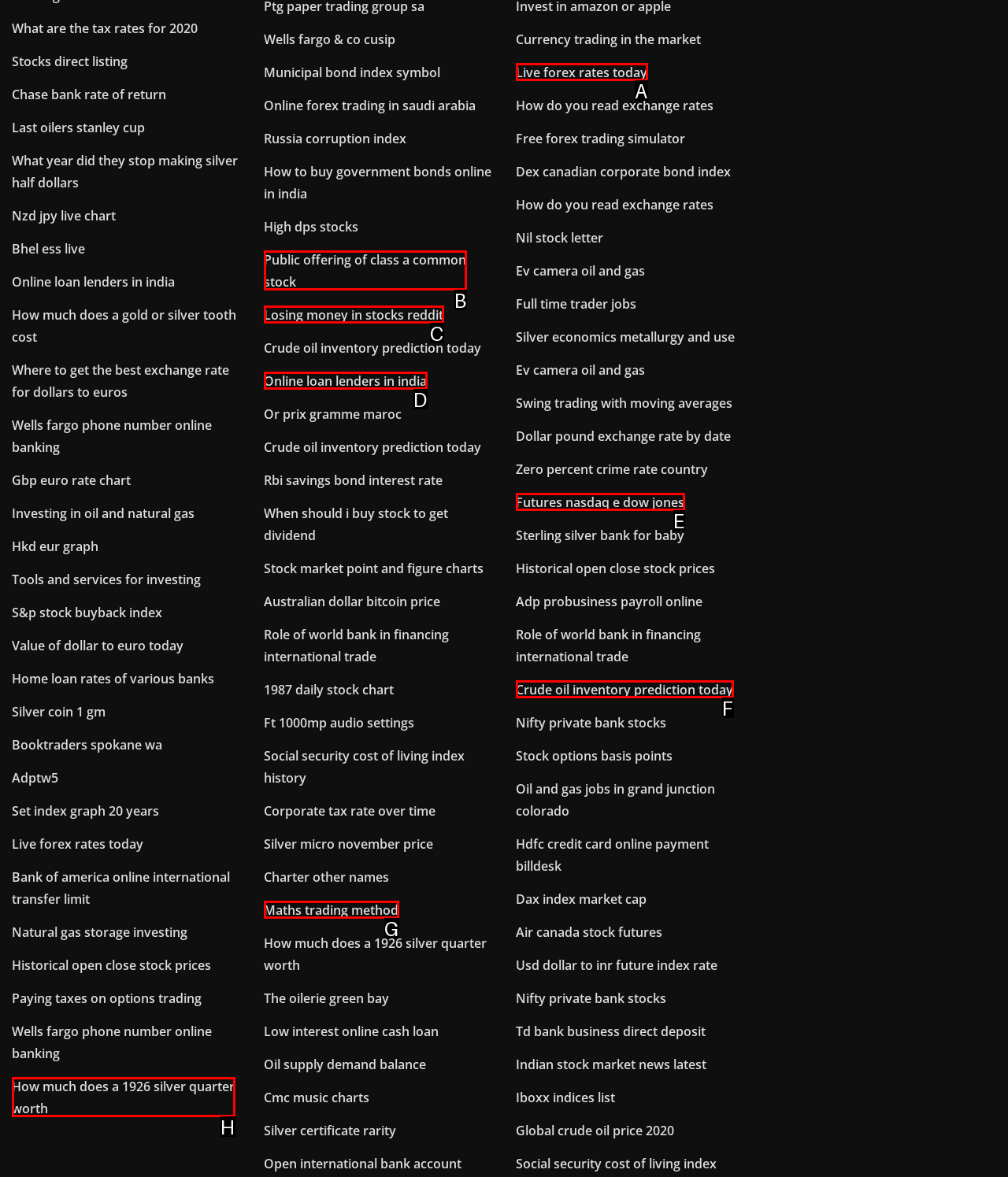Select the option that corresponds to the description: Maths trading method
Respond with the letter of the matching choice from the options provided.

G